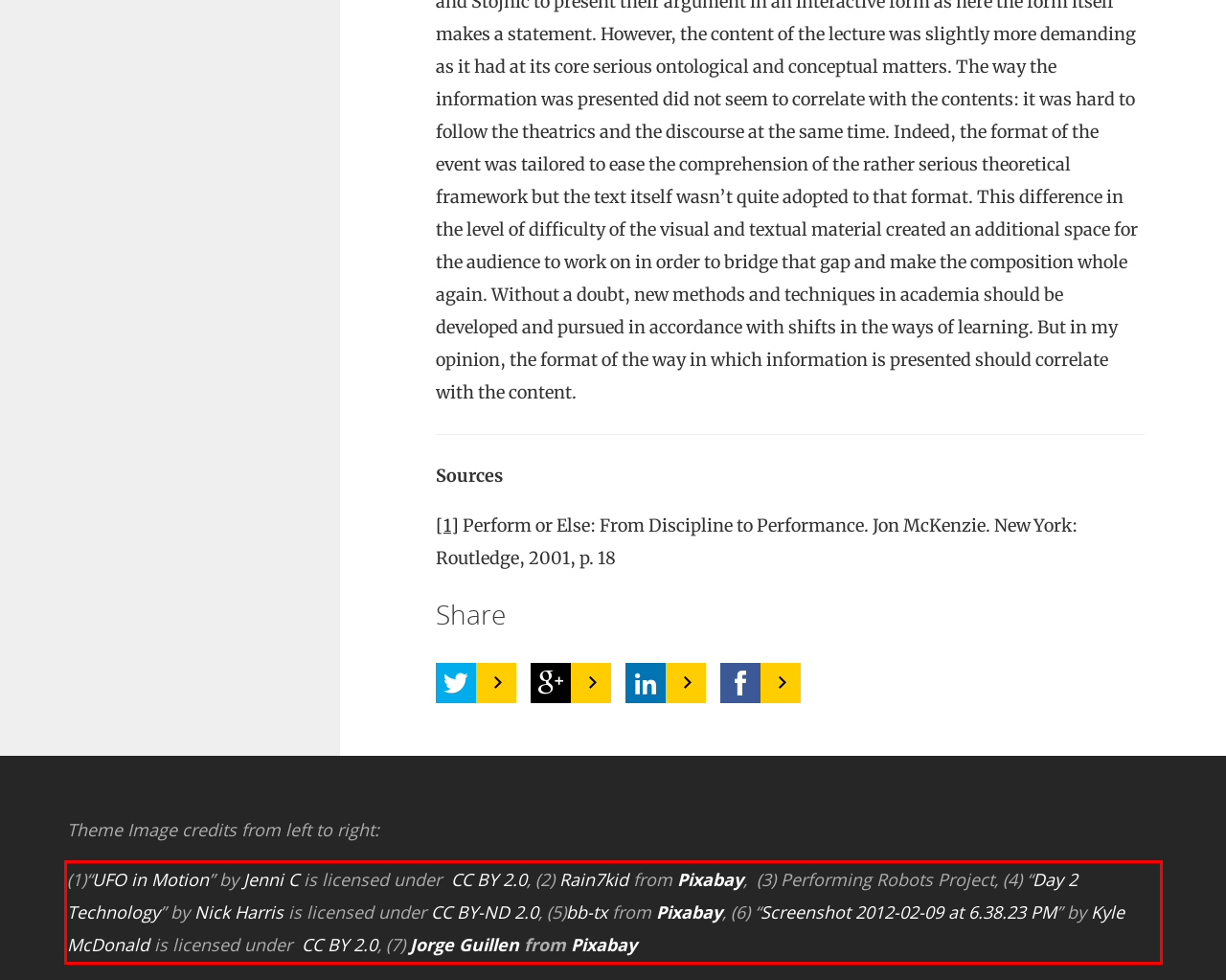Identify the red bounding box in the webpage screenshot and perform OCR to generate the text content enclosed.

(1)“UFO in Motion” by Jenni C is licensed under CC BY 2.0, (2) Rain7kid from Pixabay, (3) Performing Robots Project, (4) “Day 2 Technology” by Nick Harris is licensed under CC BY-ND 2.0, (5)bb-tx from Pixabay, (6) “Screenshot 2012-02-09 at 6.38.23 PM” by Kyle McDonald is licensed under CC BY 2.0, (7) Jorge Guillen from Pixabay